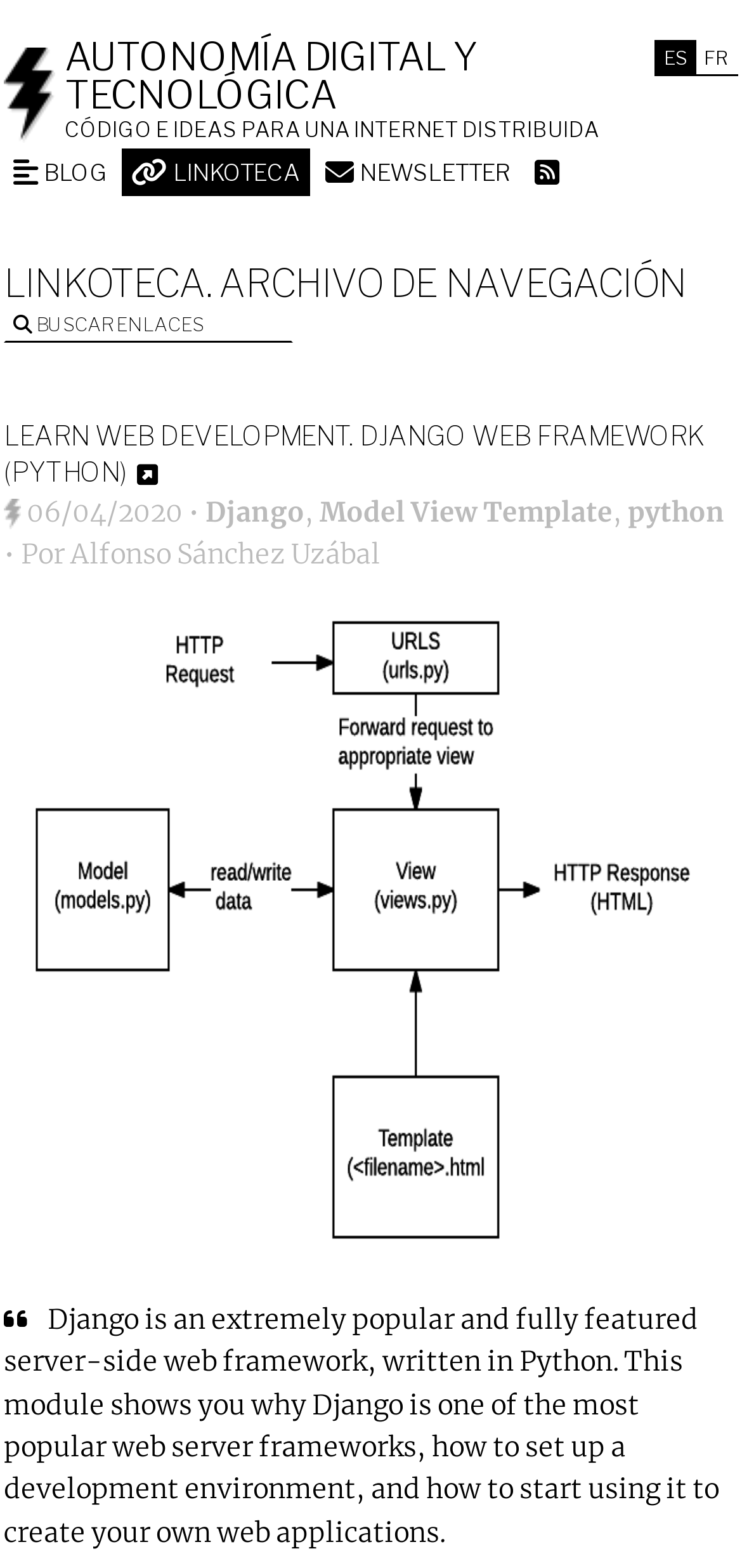How many links are there in the top navigation bar?
Give a one-word or short phrase answer based on the image.

4